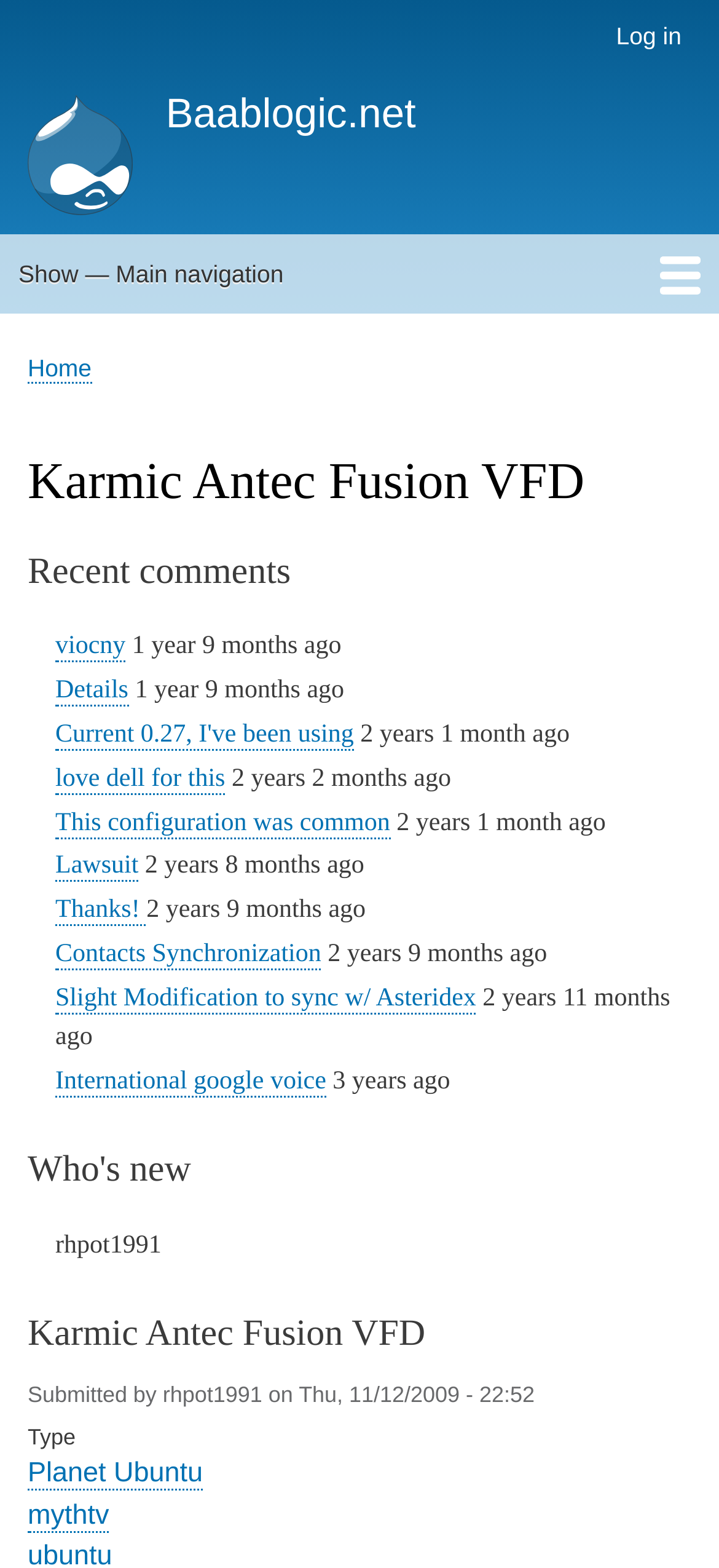Please determine the bounding box of the UI element that matches this description: parent_node: Baablogic.net title="Home". The coordinates should be given as (top-left x, top-left y, bottom-right x, bottom-right y), with all values between 0 and 1.

[0.038, 0.06, 0.185, 0.145]